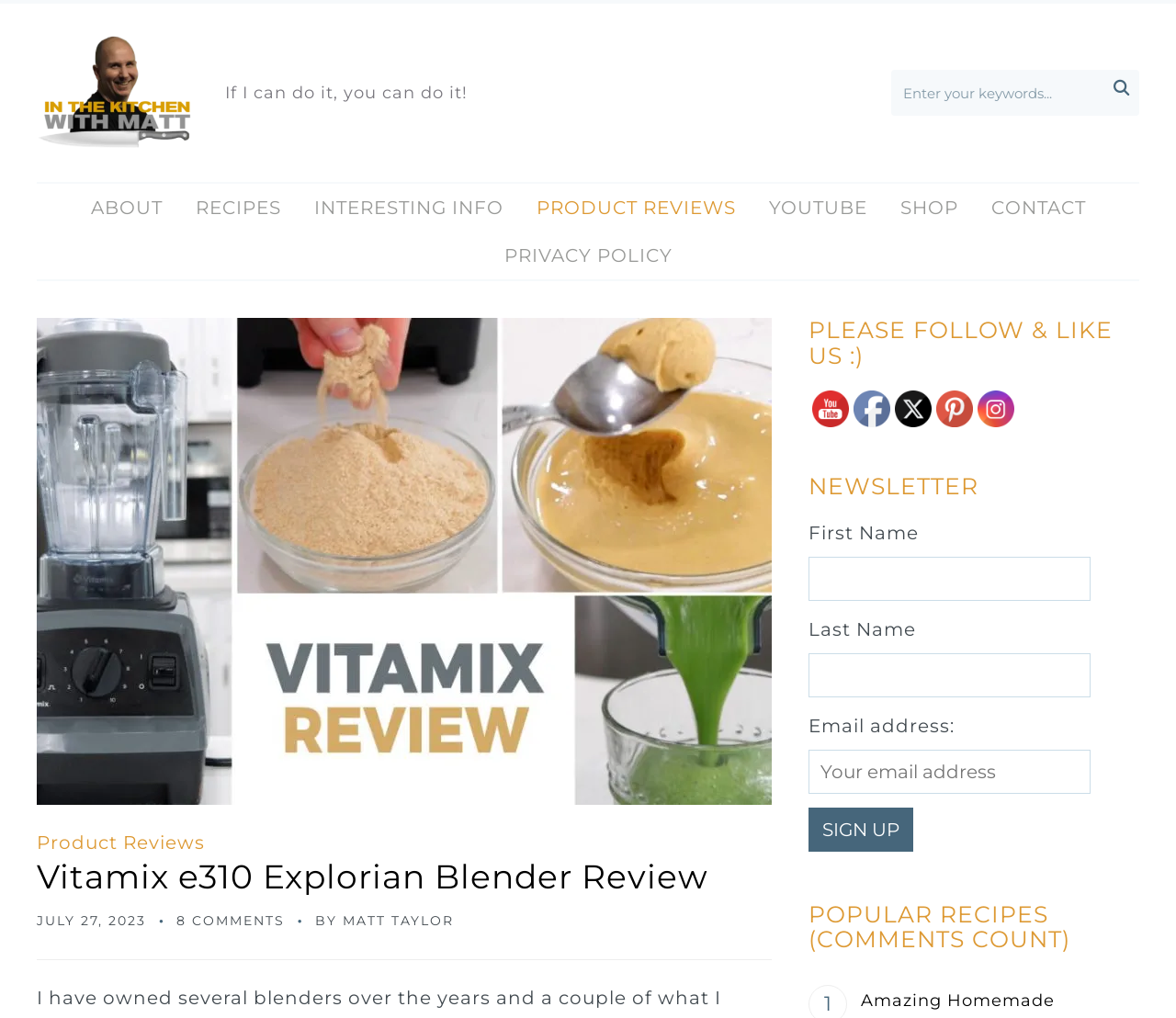Please provide the bounding box coordinates for the element that needs to be clicked to perform the following instruction: "Search for keywords". The coordinates should be given as four float numbers between 0 and 1, i.e., [left, top, right, bottom].

[0.759, 0.07, 0.968, 0.113]